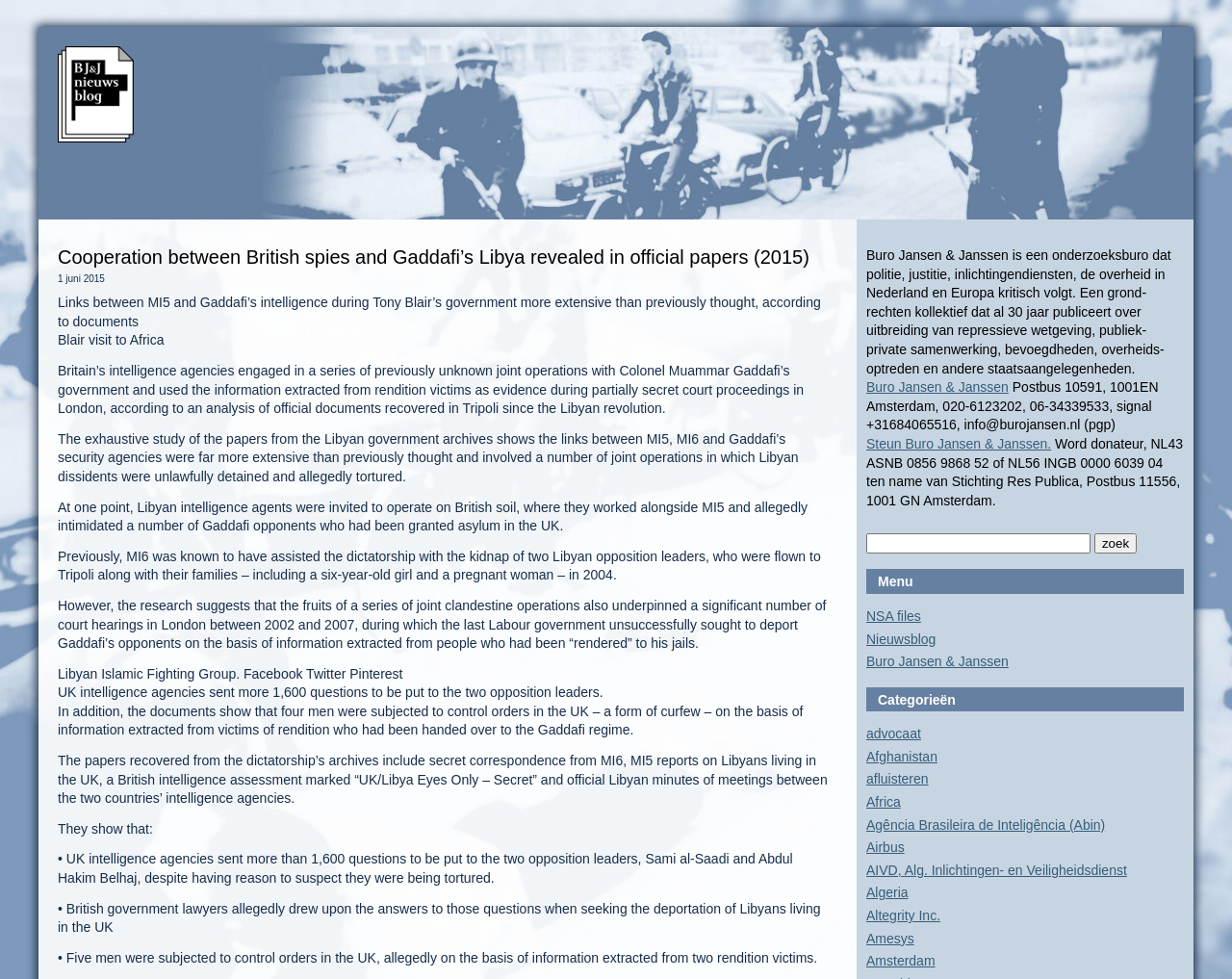Give a one-word or one-phrase response to the question: 
What is the name of the research bureau?

Buro Jansen & Janssen